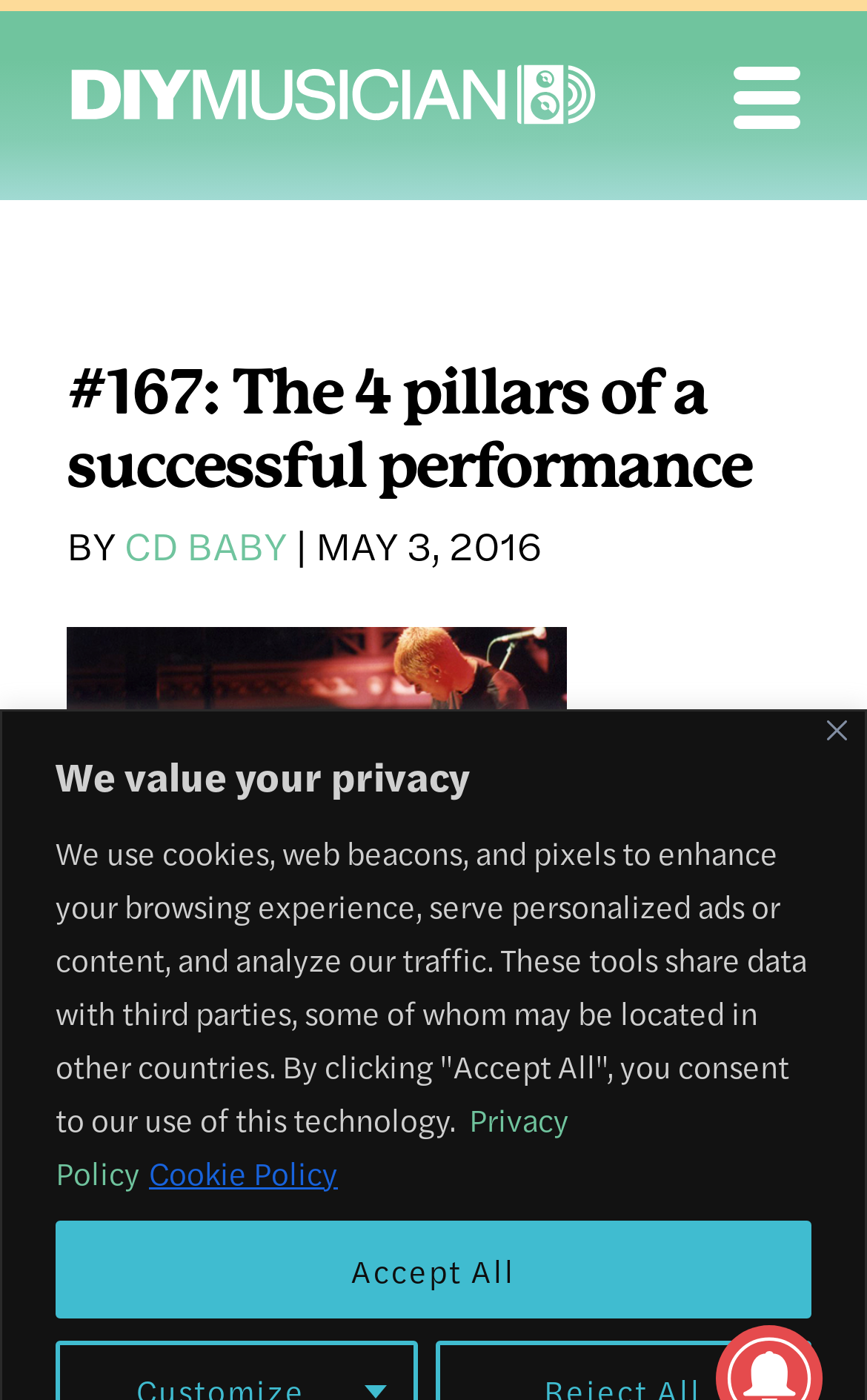What is the function of the slider in the audio player?
Please elaborate on the answer to the question with detailed information.

The slider in the audio player is a time slider, which allows the user to control the playback position of the audio, as indicated by its description and its location within the audio player element.